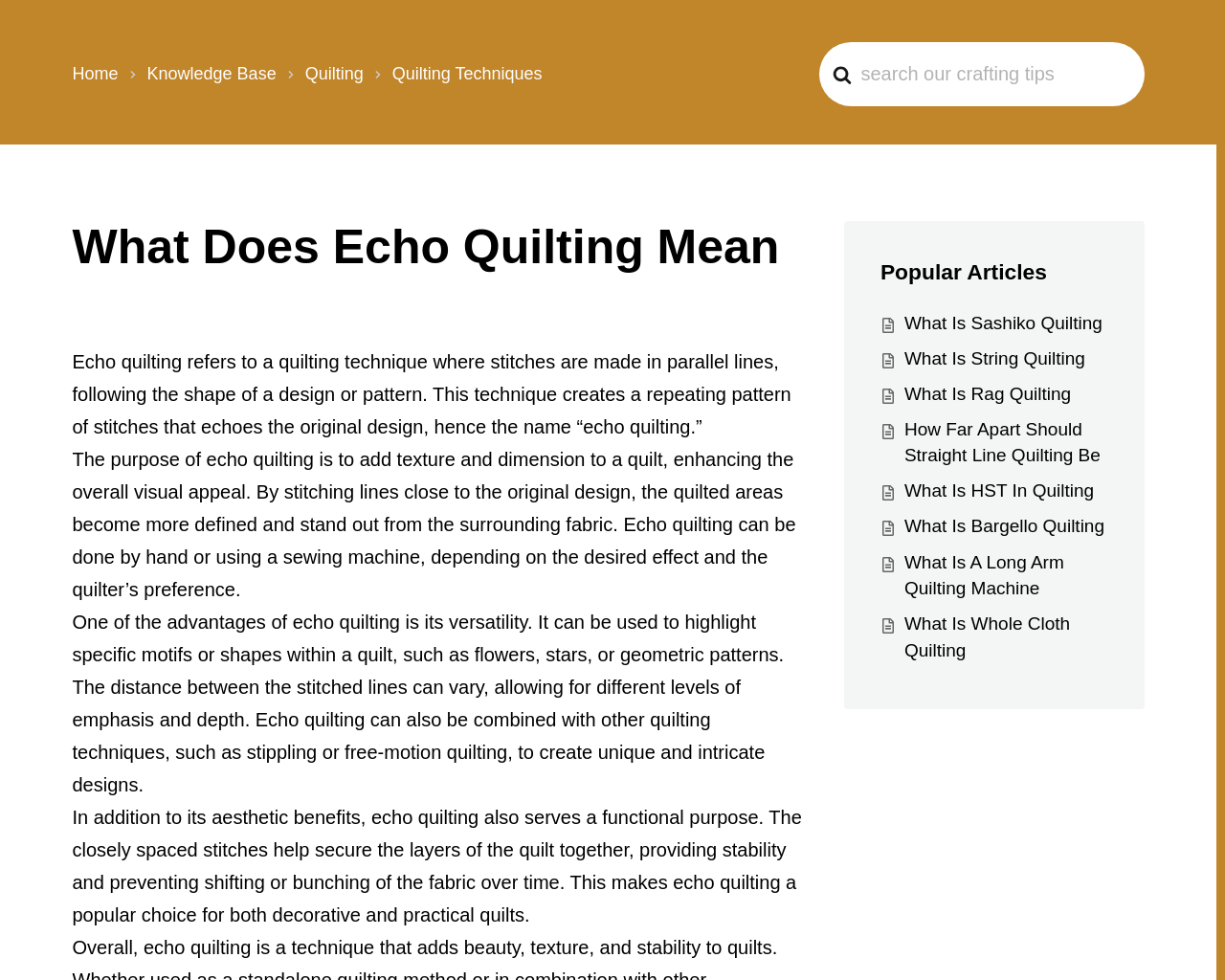Extract the heading text from the webpage.

What Does Echo Quilting Mean